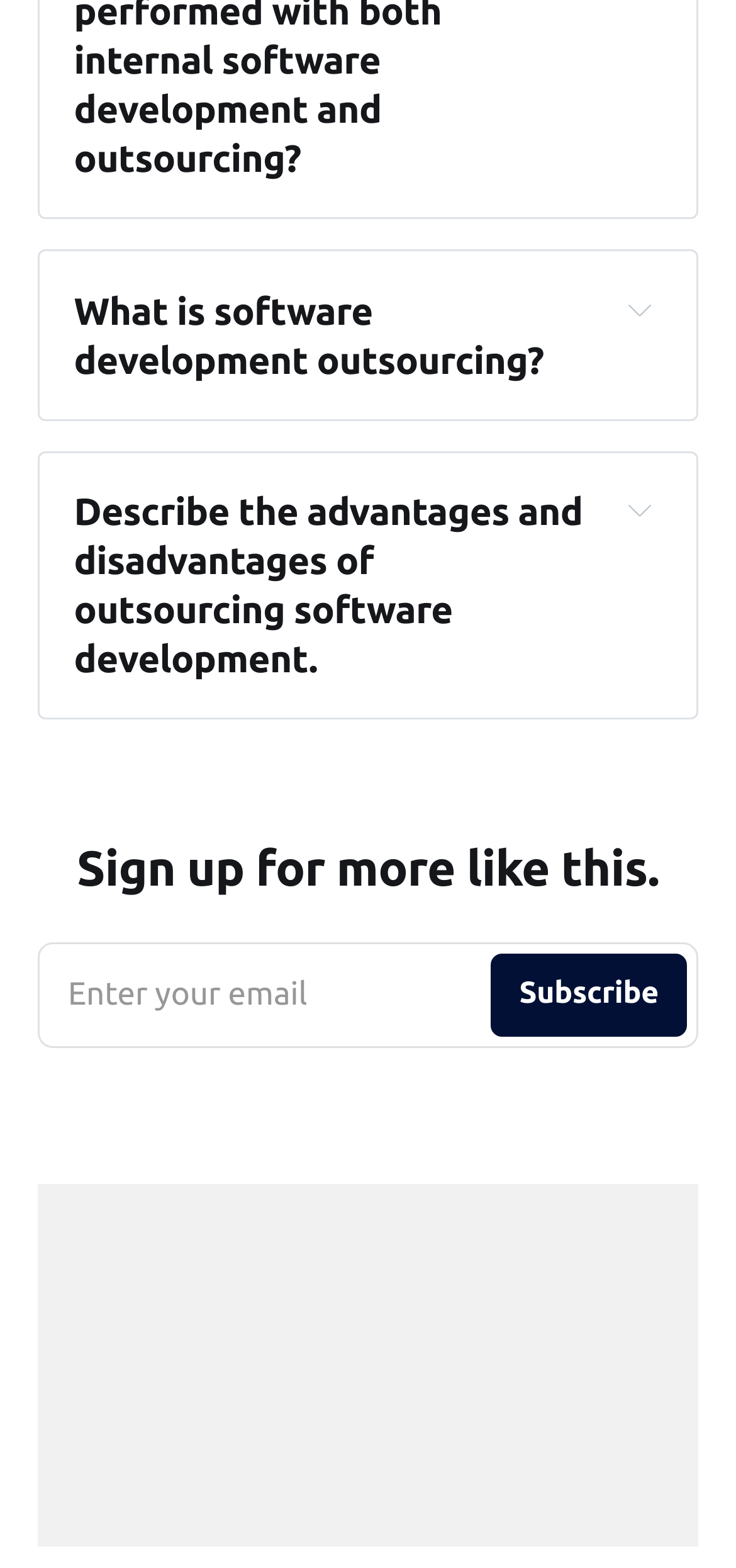How many advantages of outsourcing software development are listed?
From the image, respond with a single word or phrase.

4